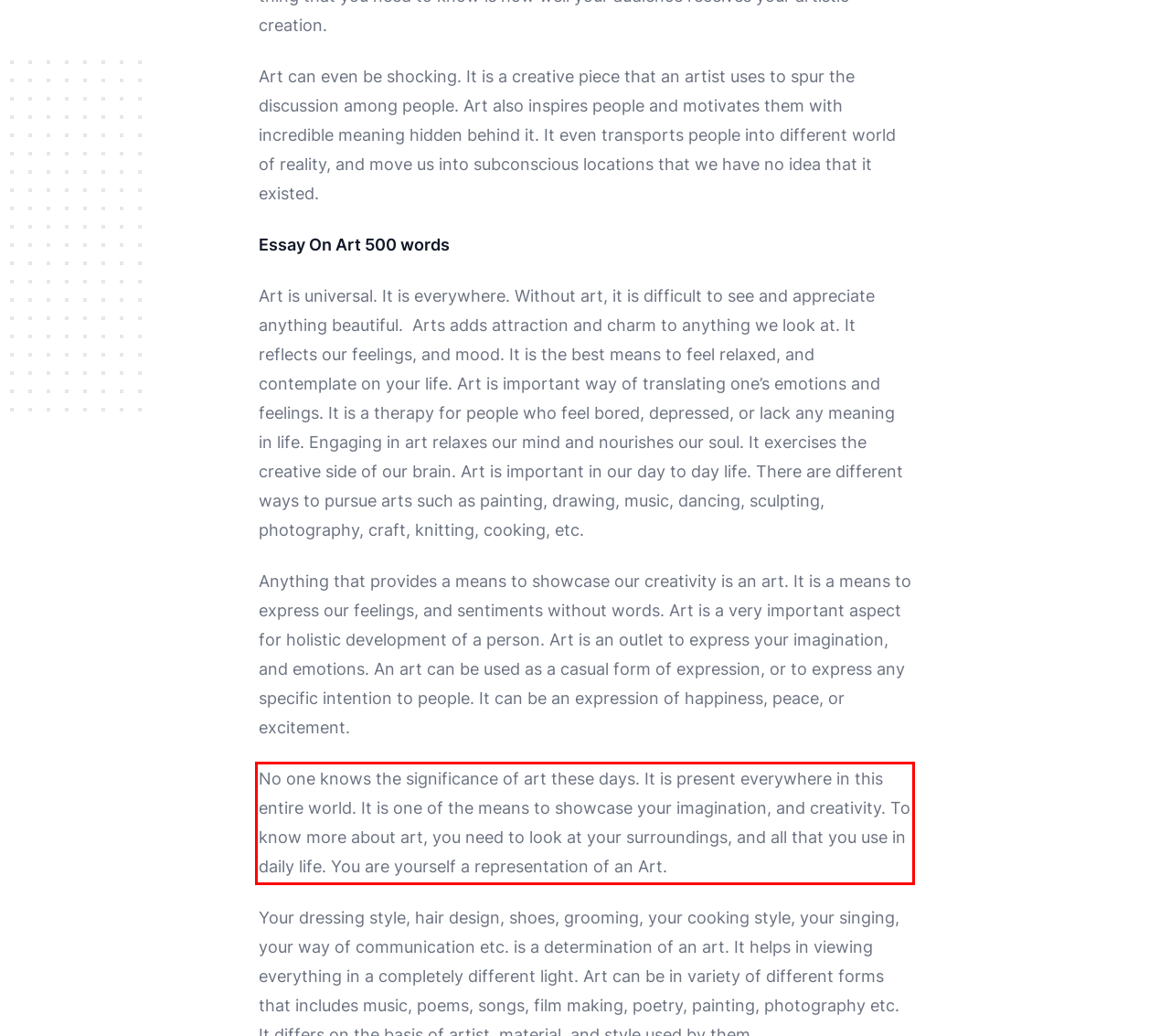You have a screenshot of a webpage where a UI element is enclosed in a red rectangle. Perform OCR to capture the text inside this red rectangle.

No one knows the significance of art these days. It is present everywhere in this entire world. It is one of the means to showcase your imagination, and creativity. To know more about art, you need to look at your surroundings, and all that you use in daily life. You are yourself a representation of an Art.